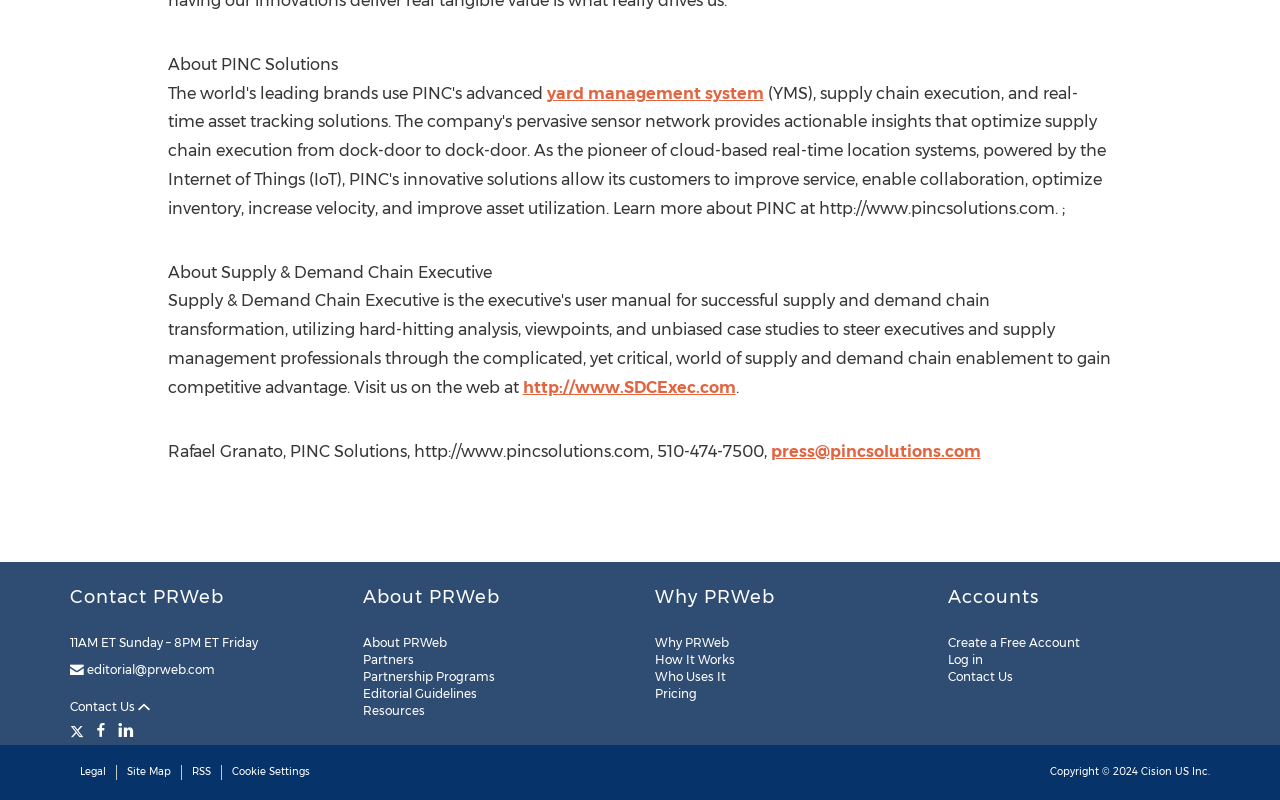Pinpoint the bounding box coordinates for the area that should be clicked to perform the following instruction: "View About PRWeb".

[0.283, 0.794, 0.349, 0.812]